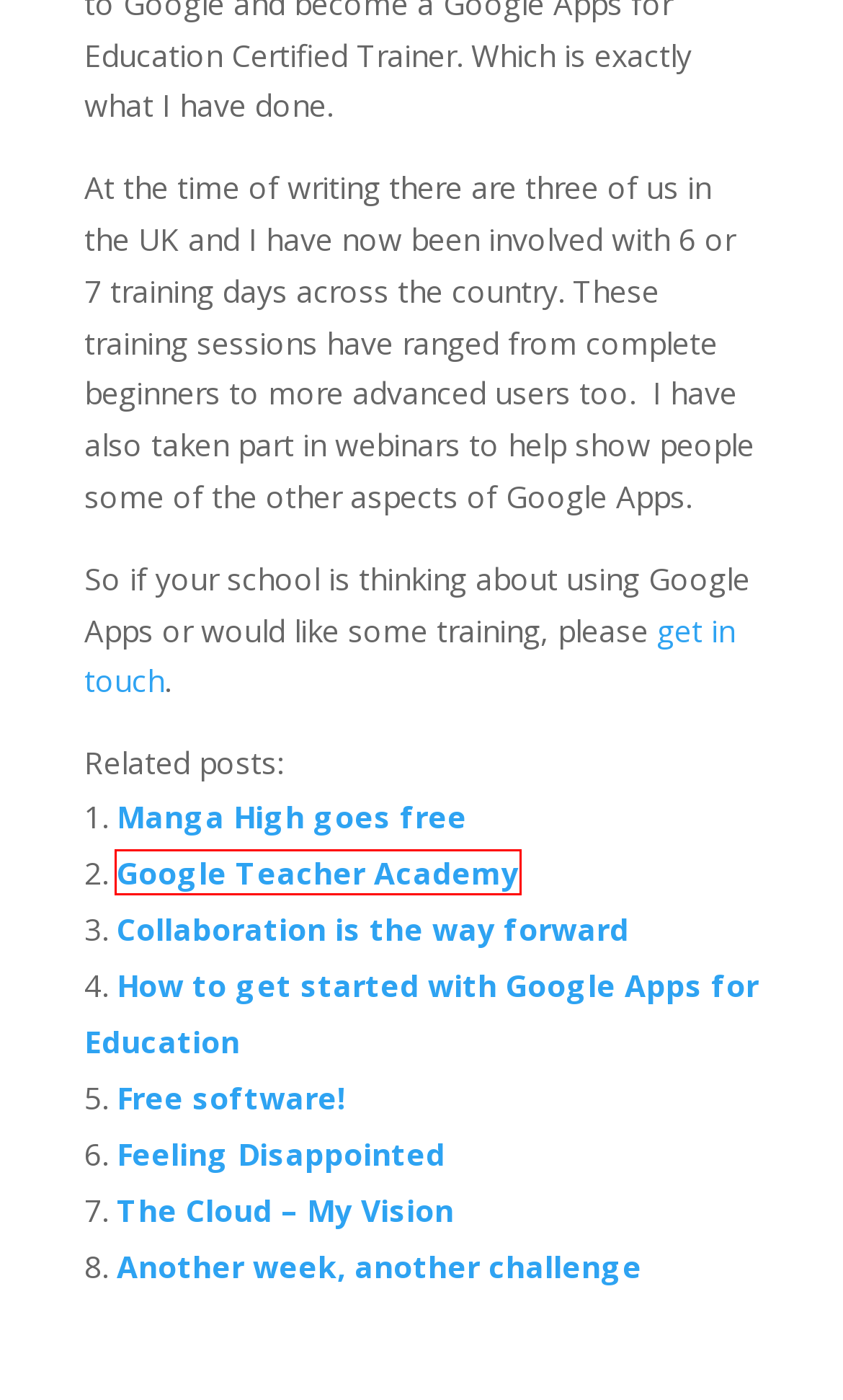Examine the screenshot of a webpage with a red bounding box around a UI element. Select the most accurate webpage description that corresponds to the new page after clicking the highlighted element. Here are the choices:
A. How to get started with Google Apps for Education | Ian Addison's Blog
B. Collaboration is the way forward | Ian Addison's Blog
C. Another week, another challenge | Ian Addison's Blog
D. Free software! | Ian Addison's Blog
E. Manga High goes free | Ian Addison's Blog
F. The Cloud – My Vision | Ian Addison's Blog
G. Feeling Disappointed  | Ian Addison's Blog
H. Google Teacher Academy | Ian Addison's Blog

H